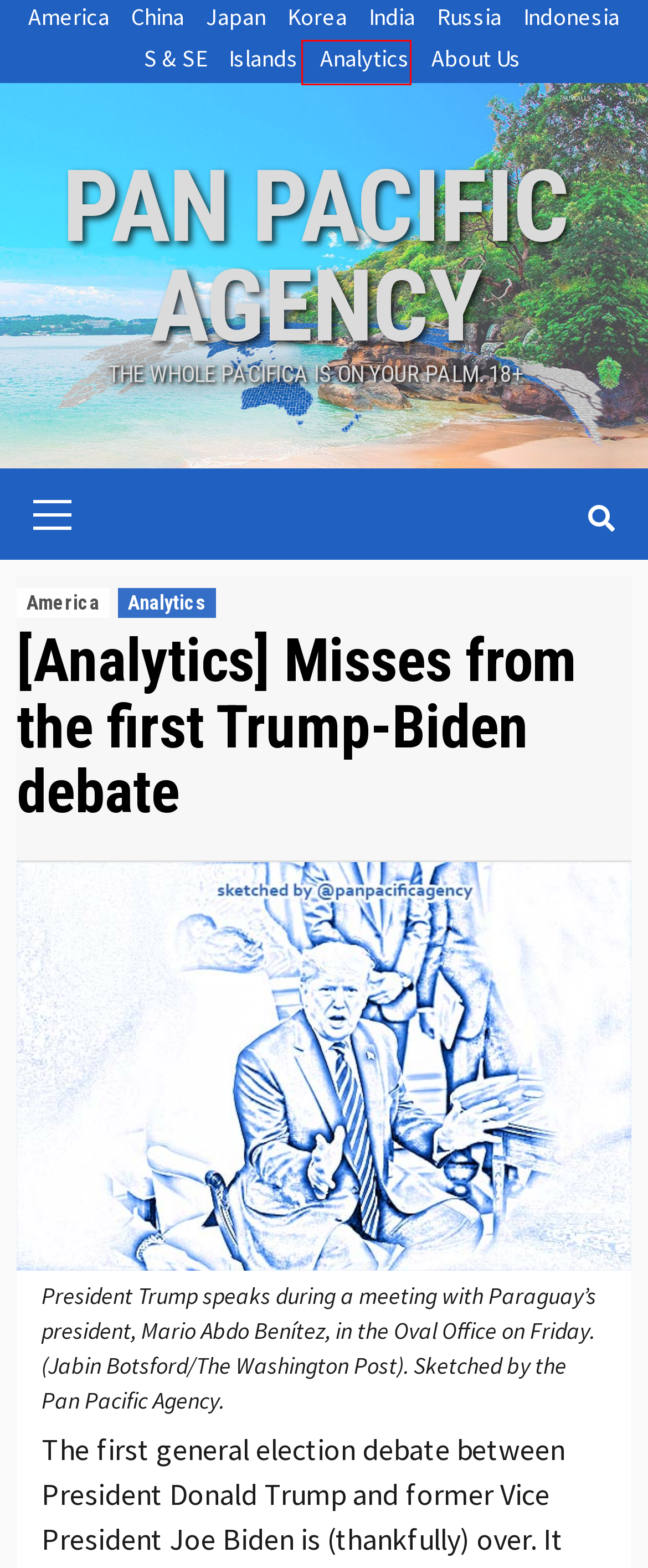Look at the screenshot of a webpage that includes a red bounding box around a UI element. Select the most appropriate webpage description that matches the page seen after clicking the highlighted element. Here are the candidates:
A. About Us – Pan Pacific Agency
B. India – Pan Pacific Agency
C. Analytics – Pan Pacific Agency
D. America – Pan Pacific Agency
E. China – Pan Pacific Agency
F. Korea – Pan Pacific Agency
G. Australia & Islands – Pan Pacific Agency
H. Russia – Pan Pacific Agency

C